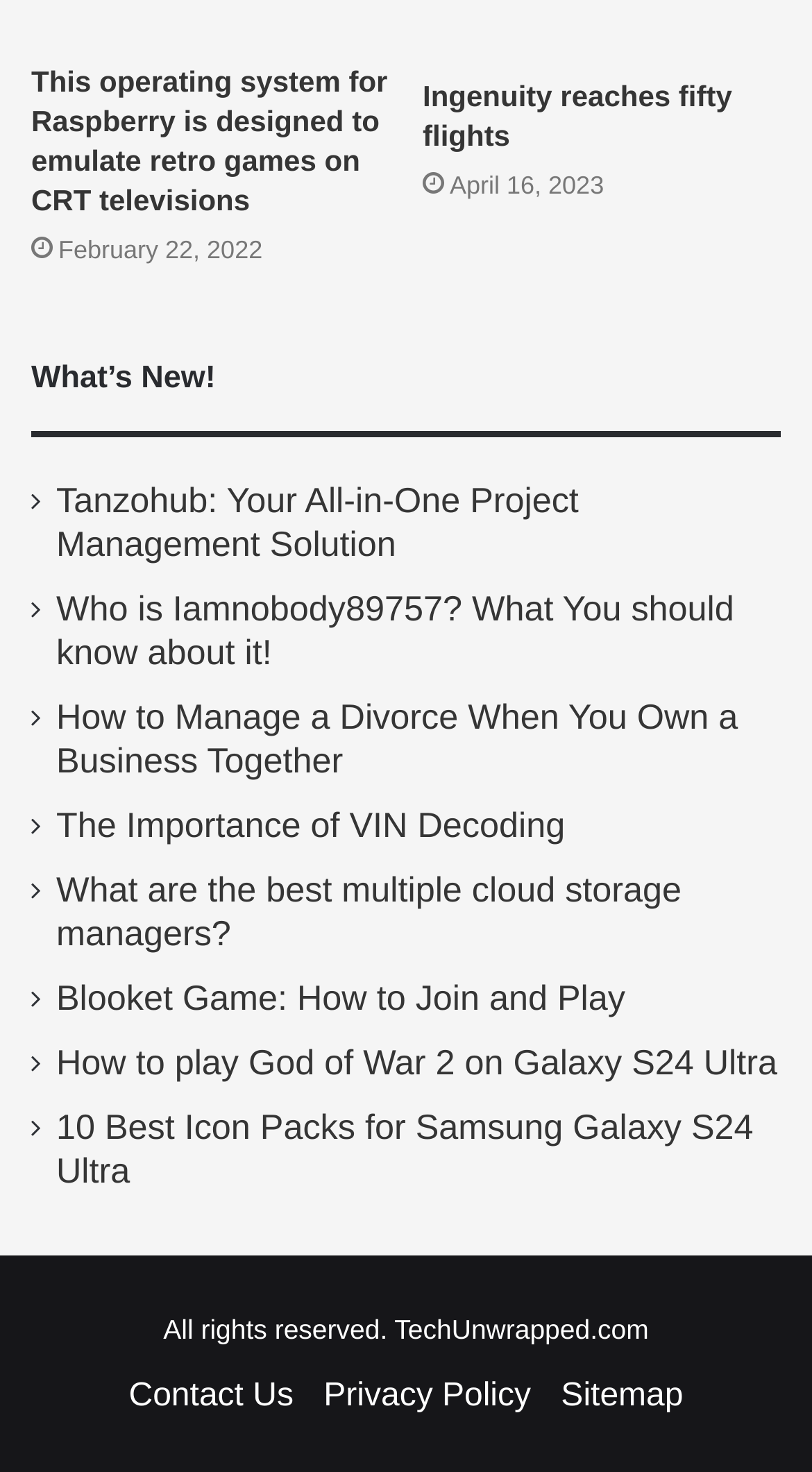Using the webpage screenshot, locate the HTML element that fits the following description and provide its bounding box: "The Importance of VIN Decoding".

[0.069, 0.547, 0.696, 0.574]